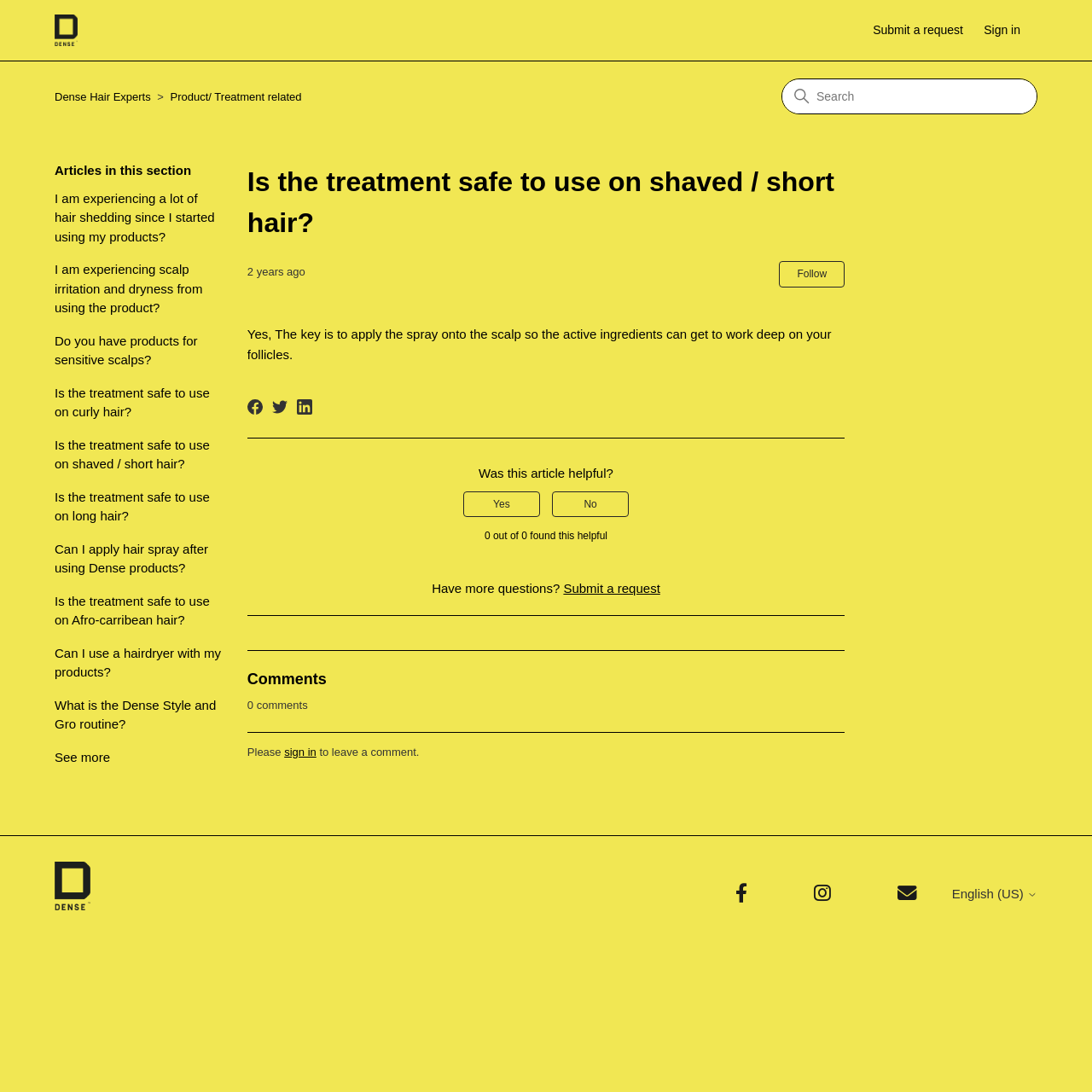Find the bounding box coordinates of the element to click in order to complete the given instruction: "Leave a comment."

[0.26, 0.683, 0.29, 0.694]